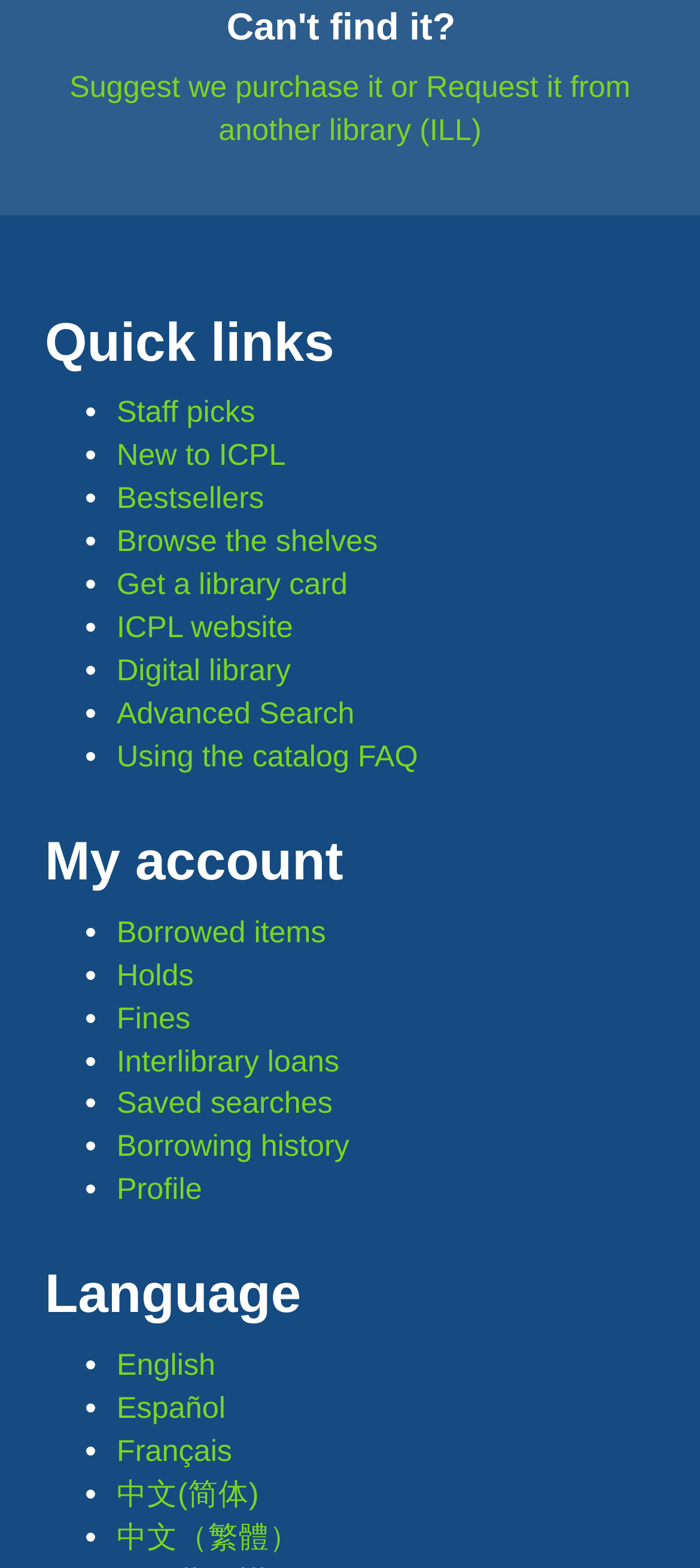Locate the bounding box coordinates of the clickable element to fulfill the following instruction: "View staff picks". Provide the coordinates as four float numbers between 0 and 1 in the format [left, top, right, bottom].

[0.167, 0.252, 0.364, 0.274]